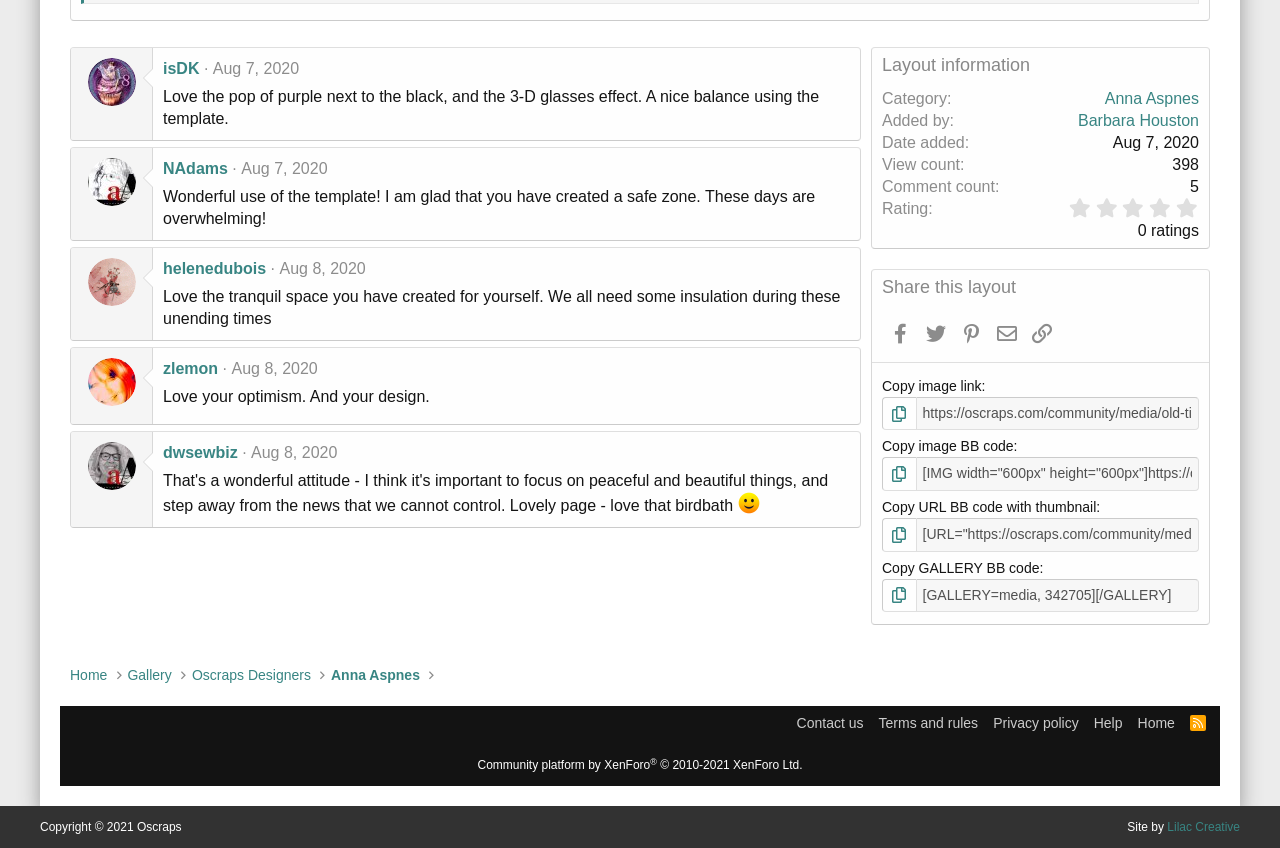Please specify the bounding box coordinates of the clickable section necessary to execute the following command: "View the article by isDK".

[0.127, 0.068, 0.664, 0.094]